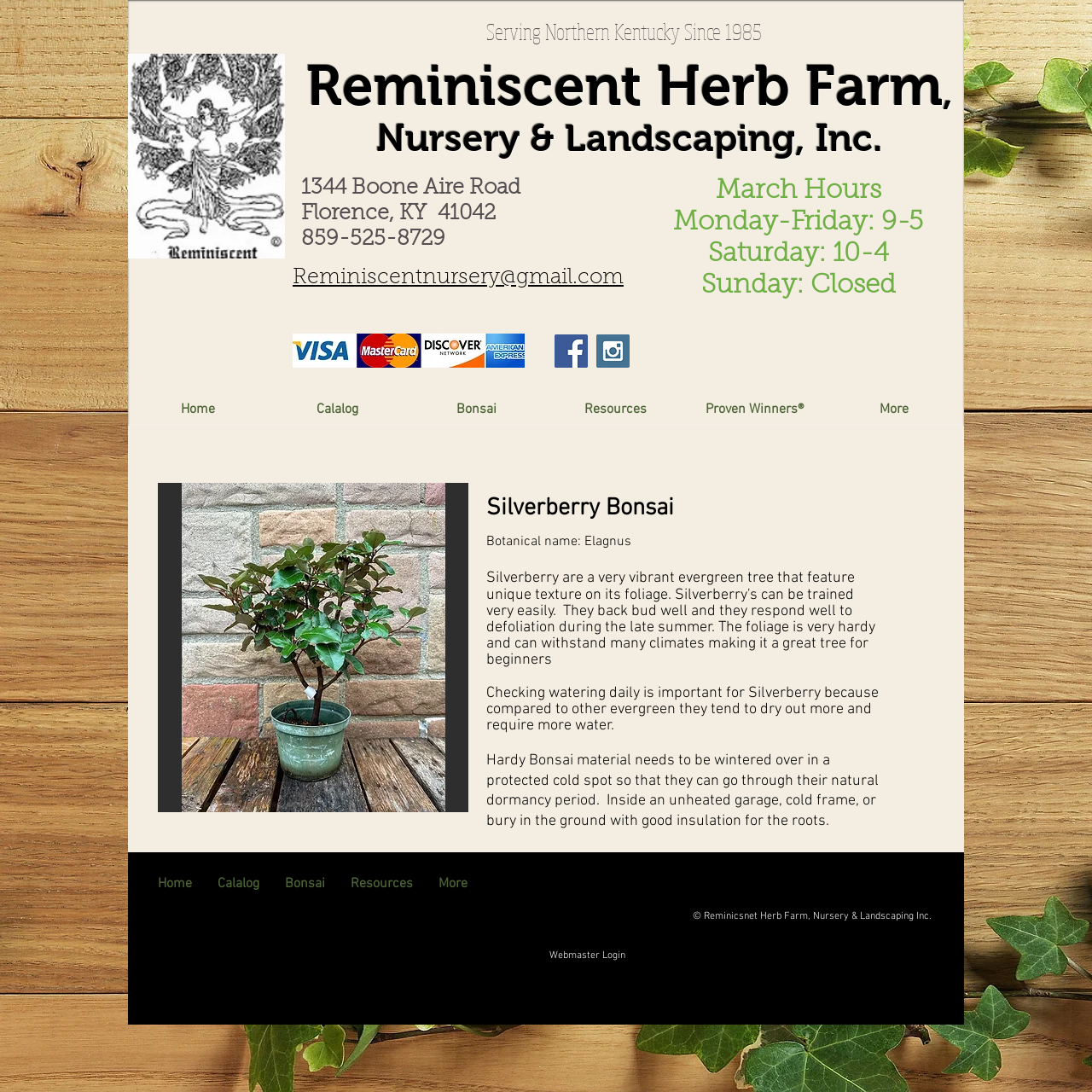From the webpage screenshot, identify the region described by aria-label="Facebook Social Icon". Provide the bounding box coordinates as (top-left x, top-left y, bottom-right x, bottom-right y), with each value being a floating point number between 0 and 1.

[0.508, 0.306, 0.538, 0.337]